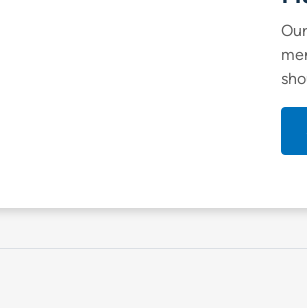What is the mission of Happiful Magazine?
Give a one-word or short phrase answer based on the image.

Break the stigma surrounding mental health